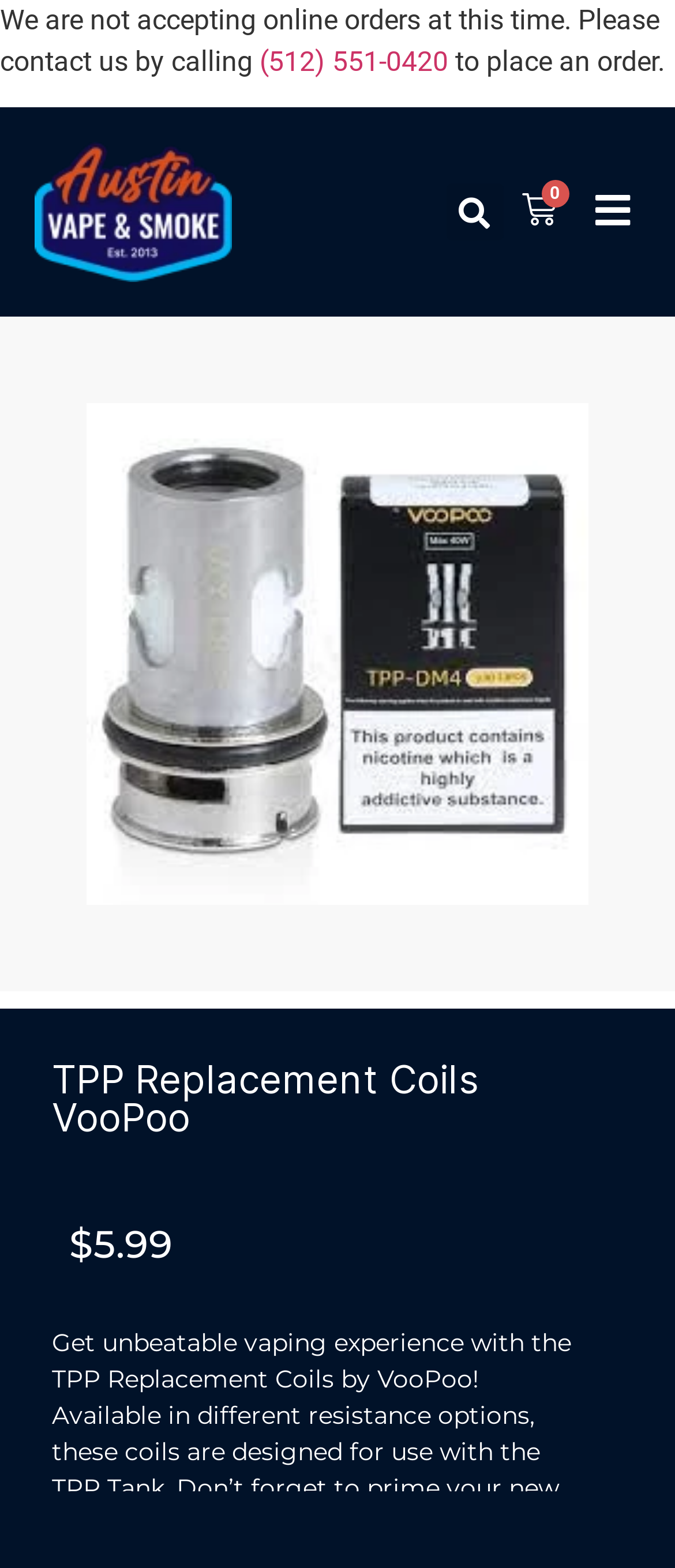Based on the image, please respond to the question with as much detail as possible:
How many search boxes are there on the webpage?

I found the search box by looking at the top section of the webpage, where there is a search icon and a button that says 'Search'. There is only one search box on the webpage.